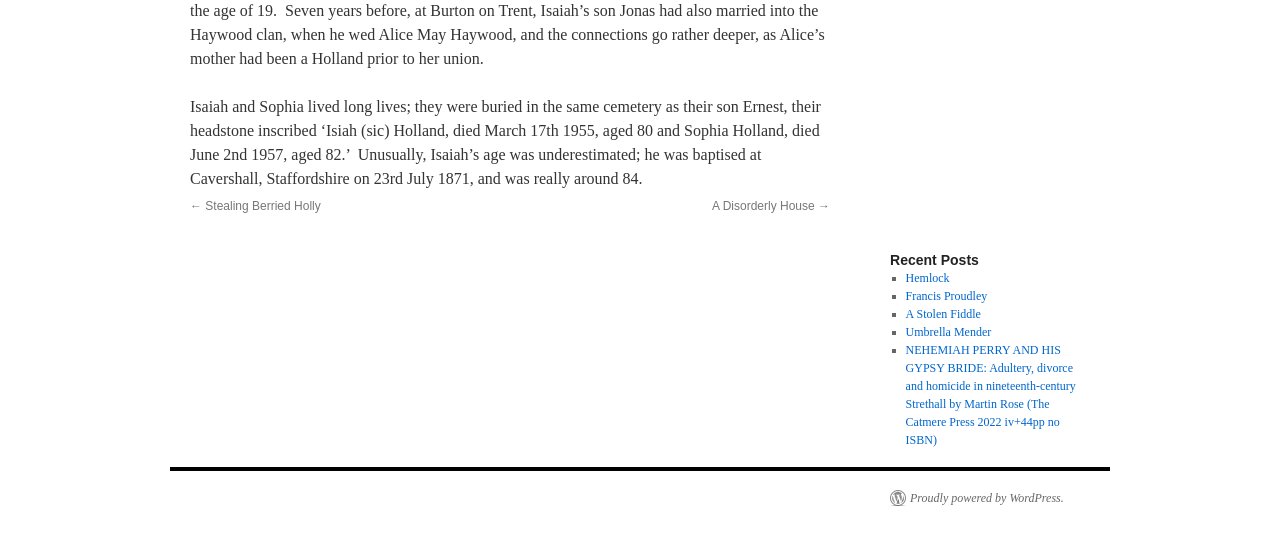Please give the bounding box coordinates of the area that should be clicked to fulfill the following instruction: "read about Francis Proudley". The coordinates should be in the format of four float numbers from 0 to 1, i.e., [left, top, right, bottom].

[0.707, 0.531, 0.771, 0.557]